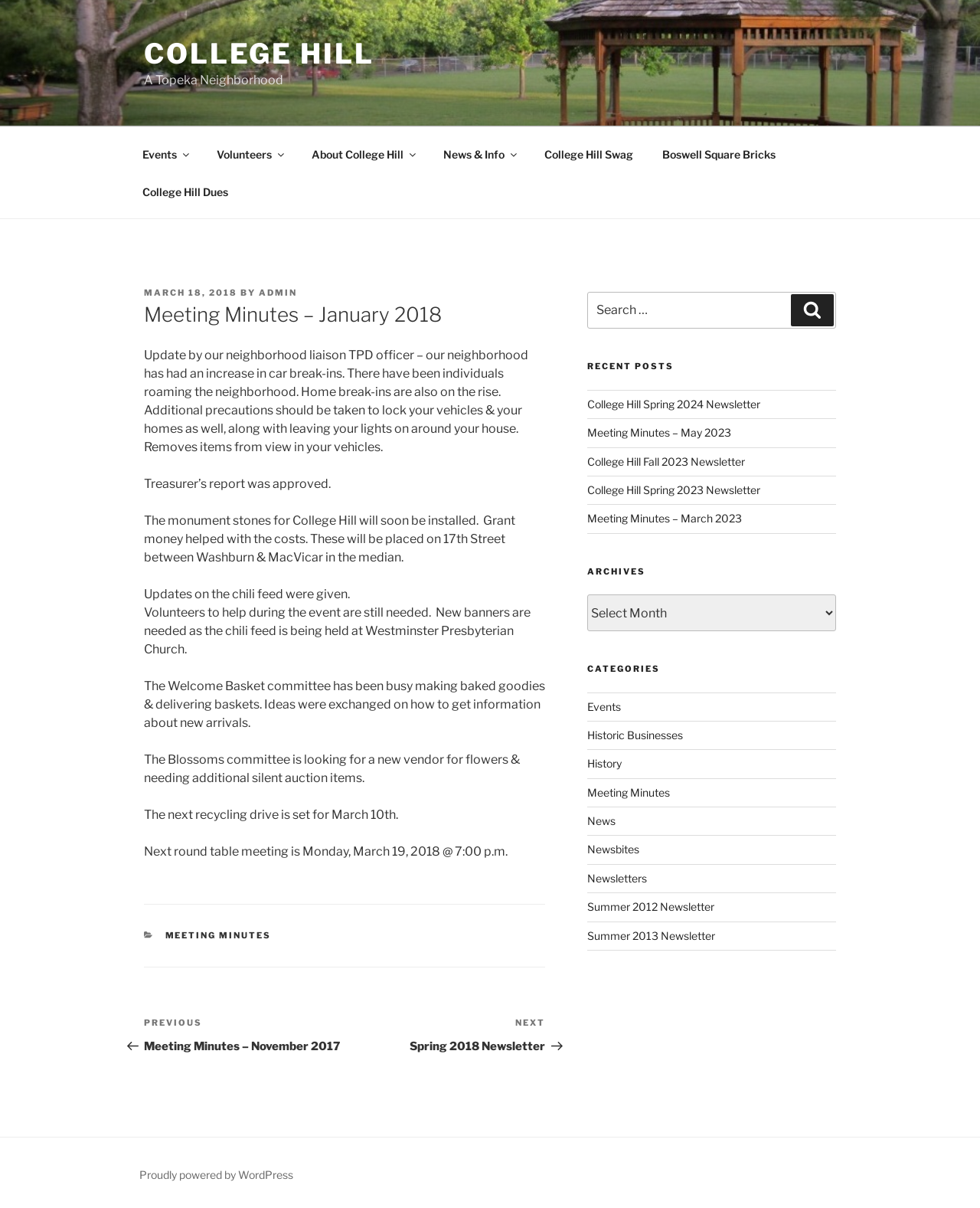What is the purpose of the Welcome Basket committee?
Based on the visual, give a brief answer using one word or a short phrase.

Delivering baskets